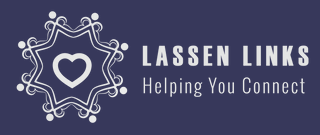What is the shape at the center of the design?
Analyze the image and deliver a detailed answer to the question.

The stylized, intricate design accompanying the text is centered around a heart, symbolizing connection and support, which is a key element of the organization's mission.